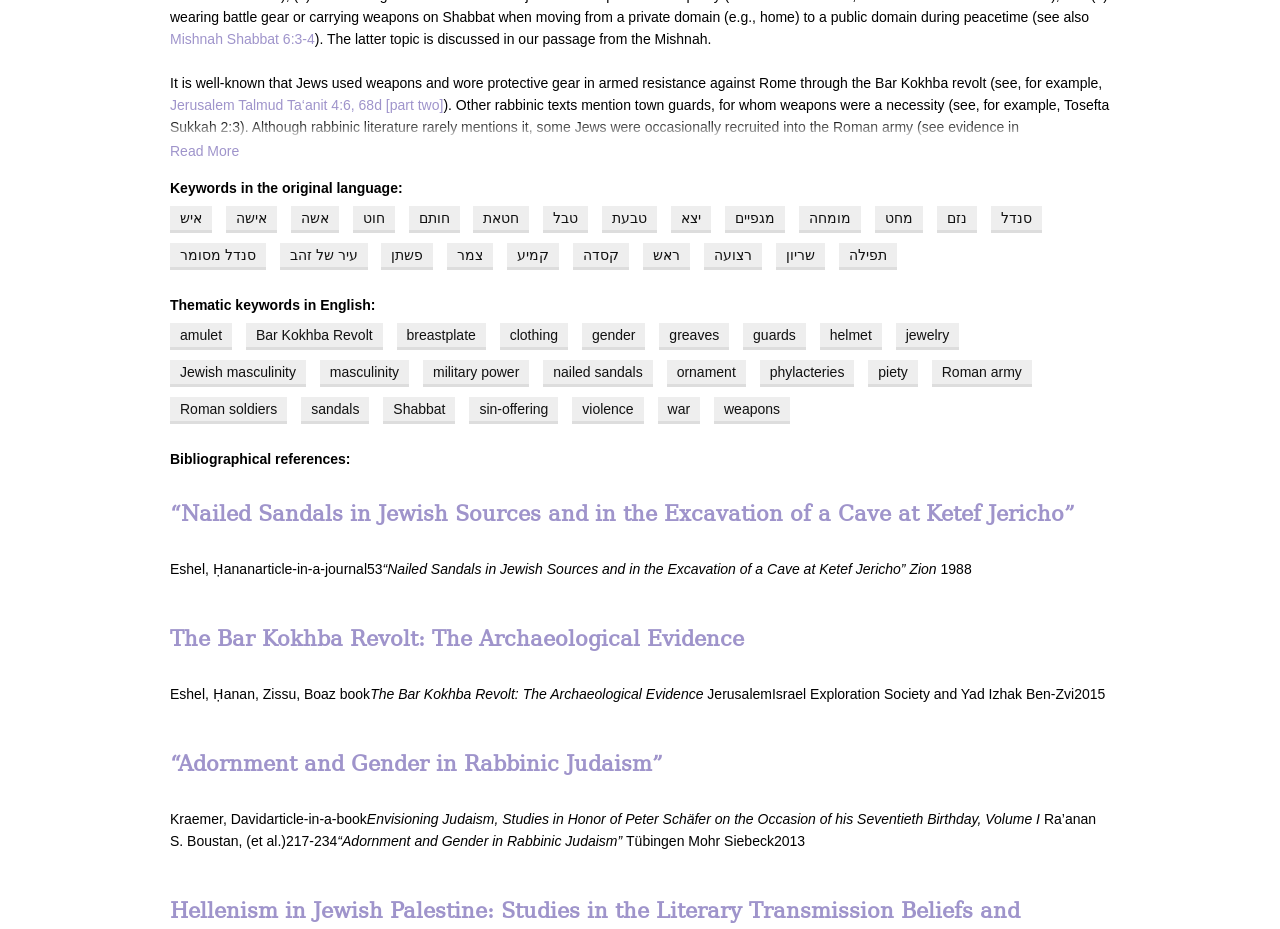Using the provided element description: "Roman army", determine the bounding box coordinates of the corresponding UI element in the screenshot.

[0.728, 0.388, 0.806, 0.417]